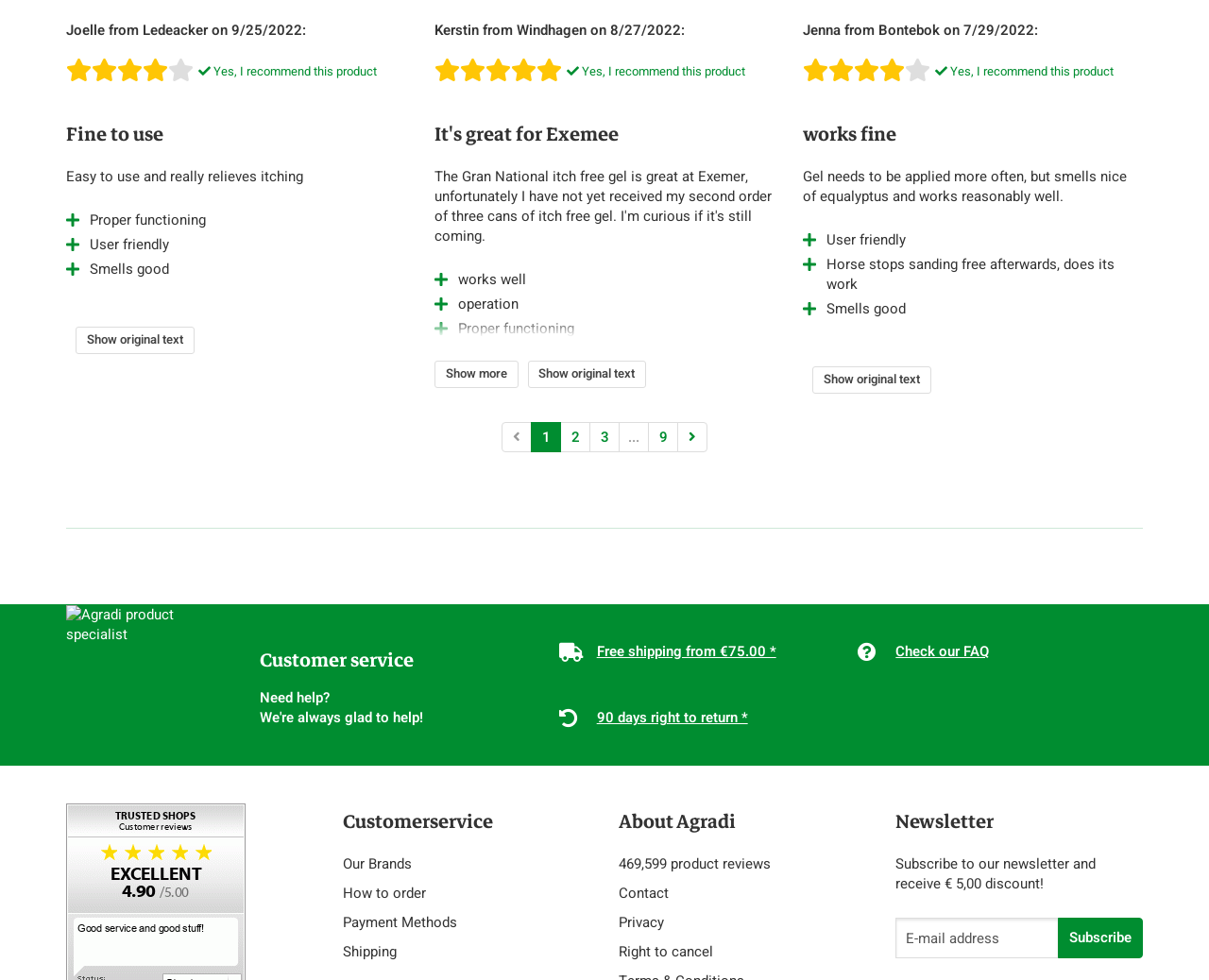Please answer the following question using a single word or phrase: 
How many product reviews are there in total?

469,599